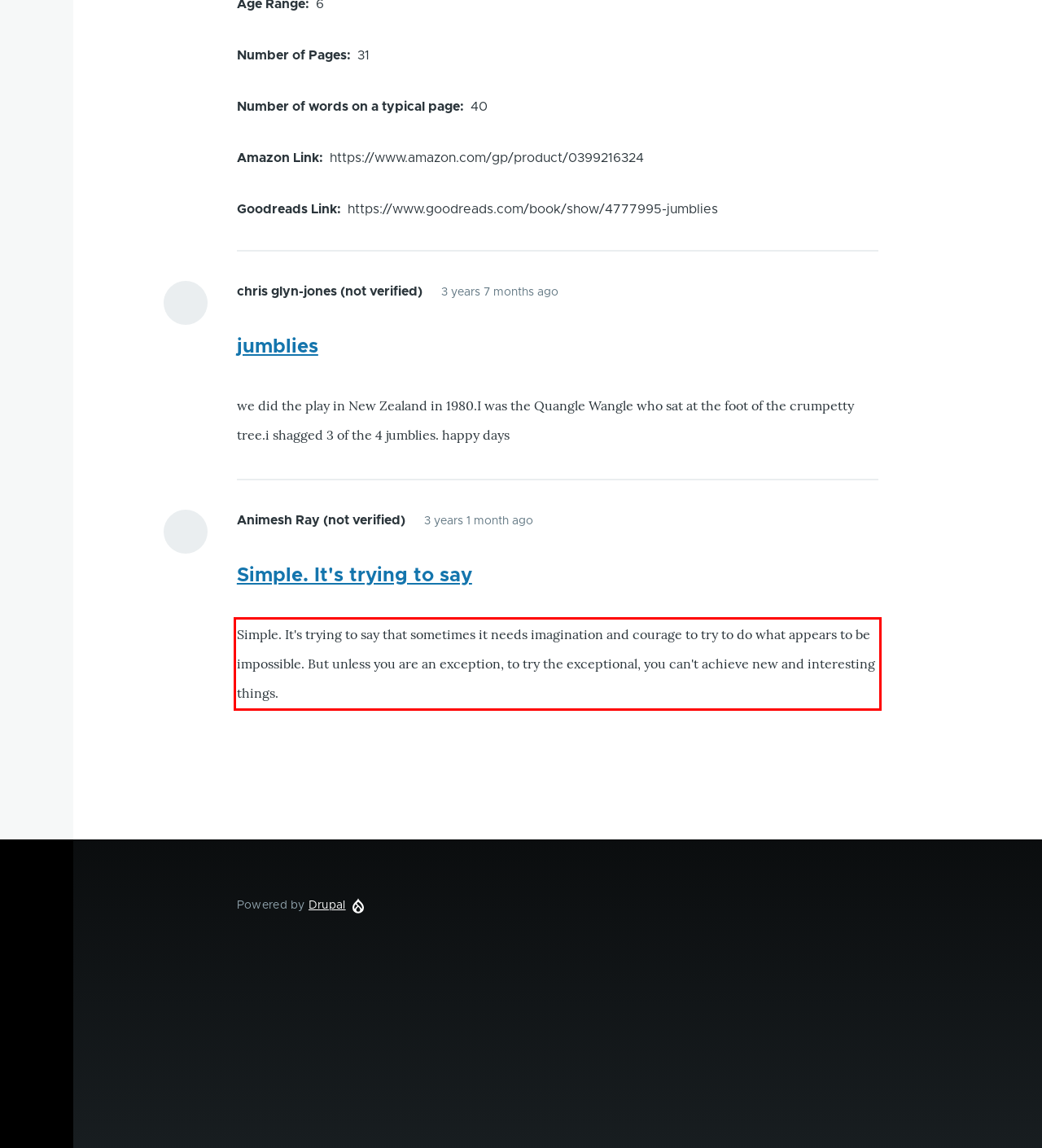Using the provided webpage screenshot, identify and read the text within the red rectangle bounding box.

Simple. It's trying to say that sometimes it needs imagination and courage to try to do what appears to be impossible. But unless you are an exception, to try the exceptional, you can't achieve new and interesting things.